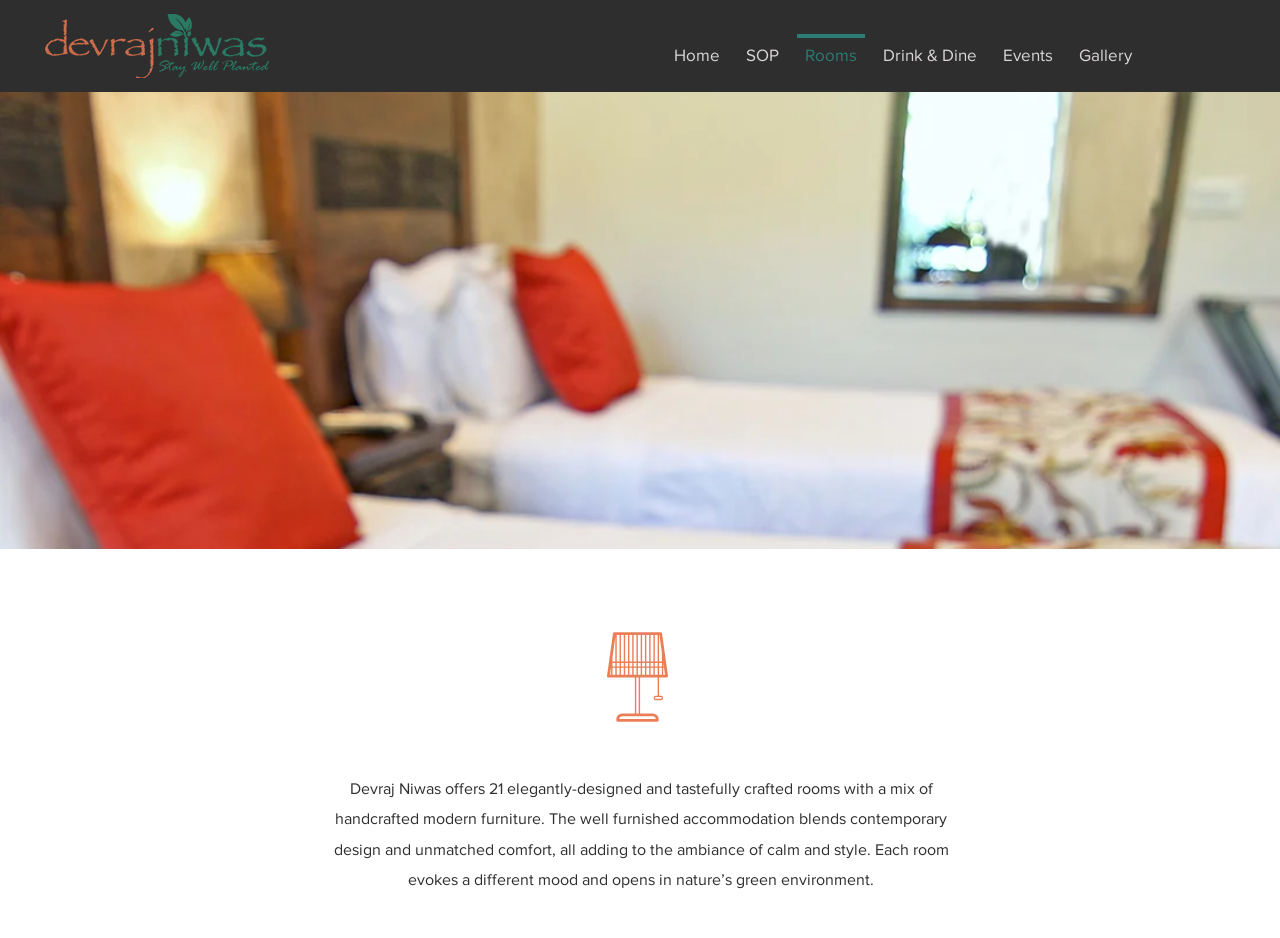Determine the bounding box coordinates for the region that must be clicked to execute the following instruction: "book now".

[0.912, 0.166, 0.986, 0.206]